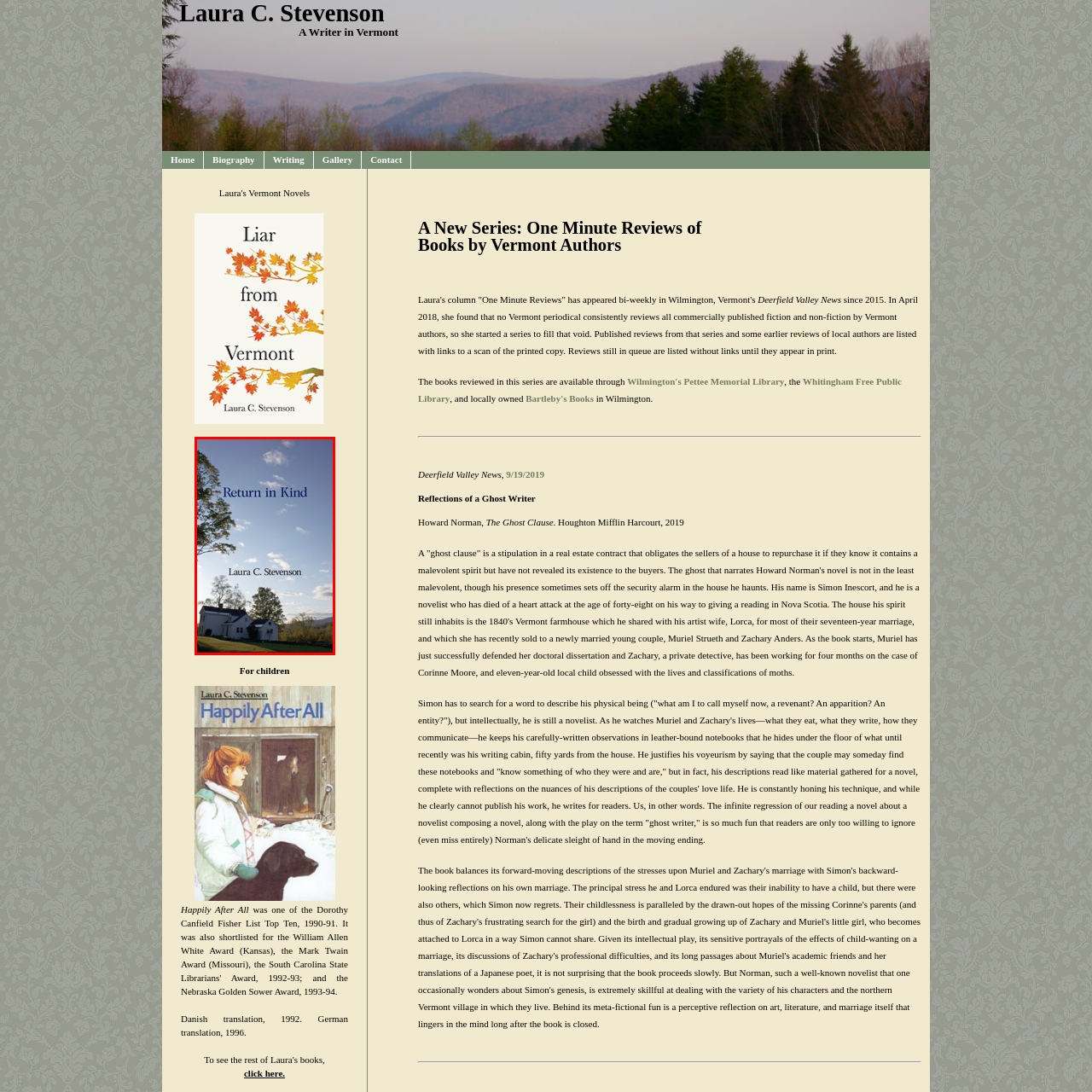Please examine the section highlighted with a blue border and provide a thorough response to the following question based on the visual information: 
Where is the author's name located?

According to the caption, Laura C. Stevenson's name sits gracefully at the bottom of the book cover, indicating that the author's name is located at the bottom of the cover.